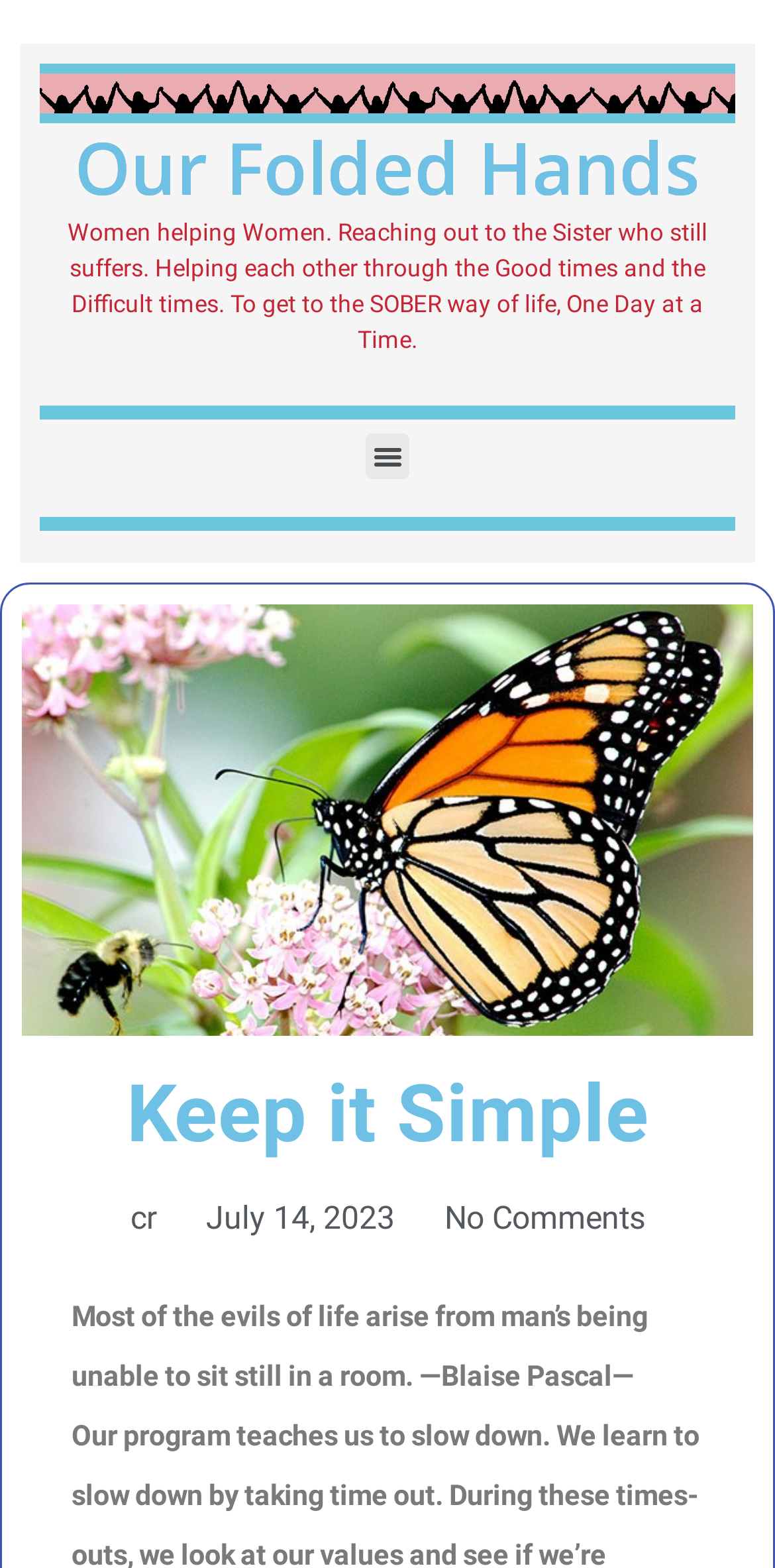Use the information in the screenshot to answer the question comprehensively: How many comments are there on the latest article?

The number of comments on the latest article can be found in the static text element that reads 'No Comments'. This element is located near the bottom of the webpage, suggesting that it is related to the latest article or post.